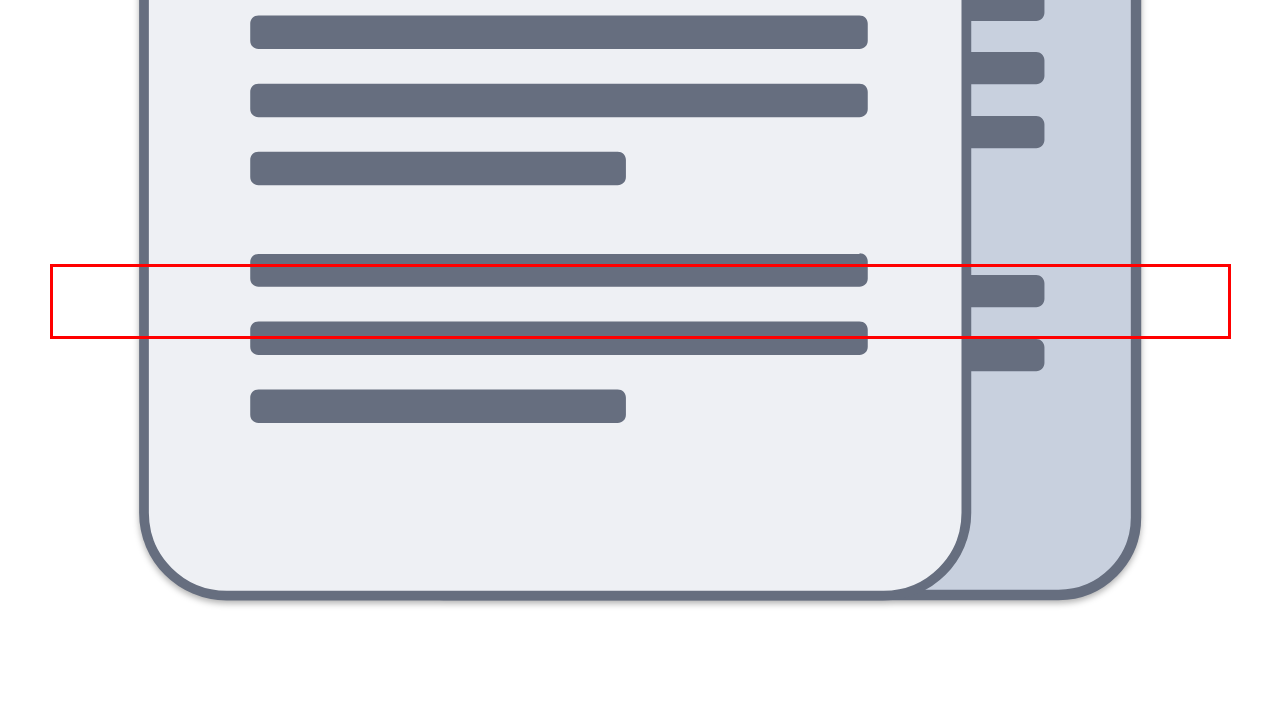In the screenshot of the webpage, find the red bounding box and perform OCR to obtain the text content restricted within this red bounding box.

All new companies registered at the registrar of companies in Mauritius are automatically registered with the Revenue Authority (opens in a new tab), Ministry of Social Integration (opens in a new tab), and Social Security.